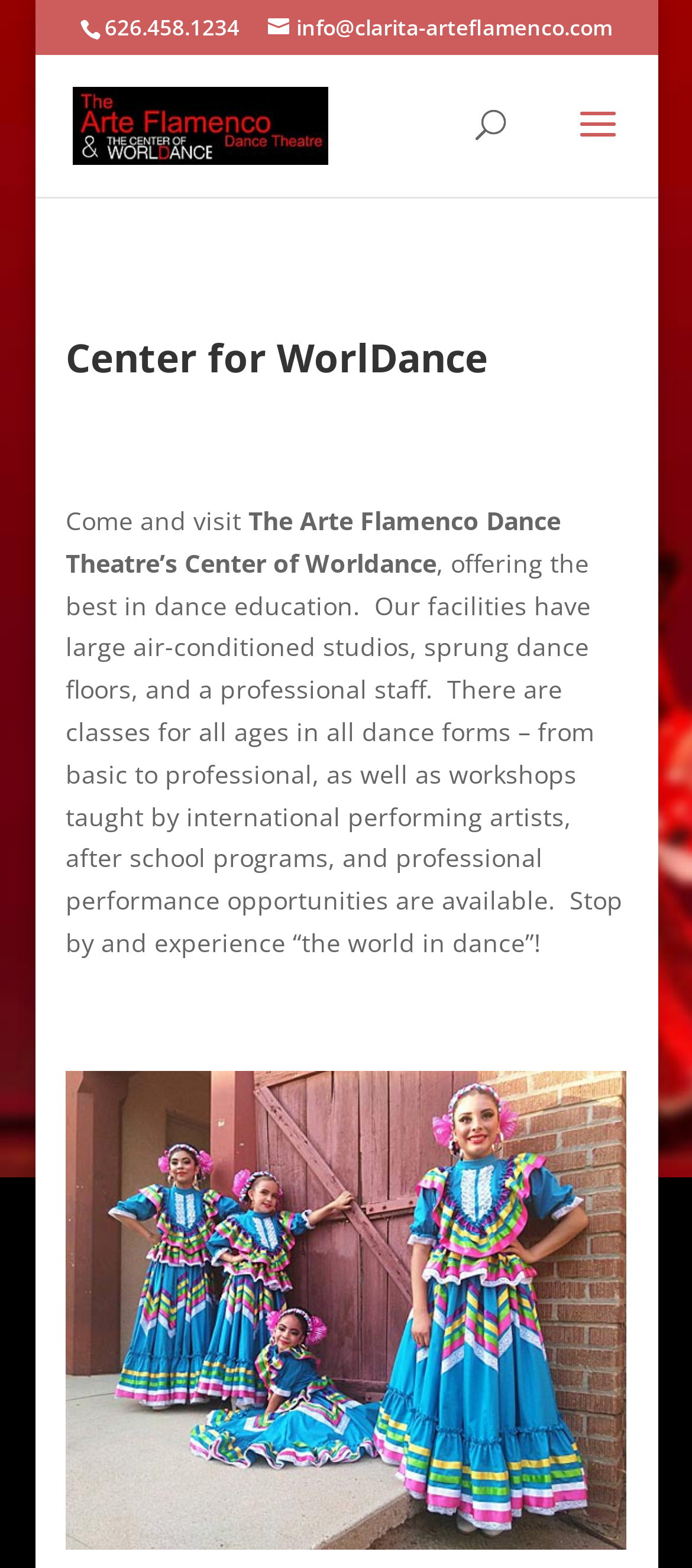Is there a search function on the webpage?
Based on the image, give a one-word or short phrase answer.

Yes